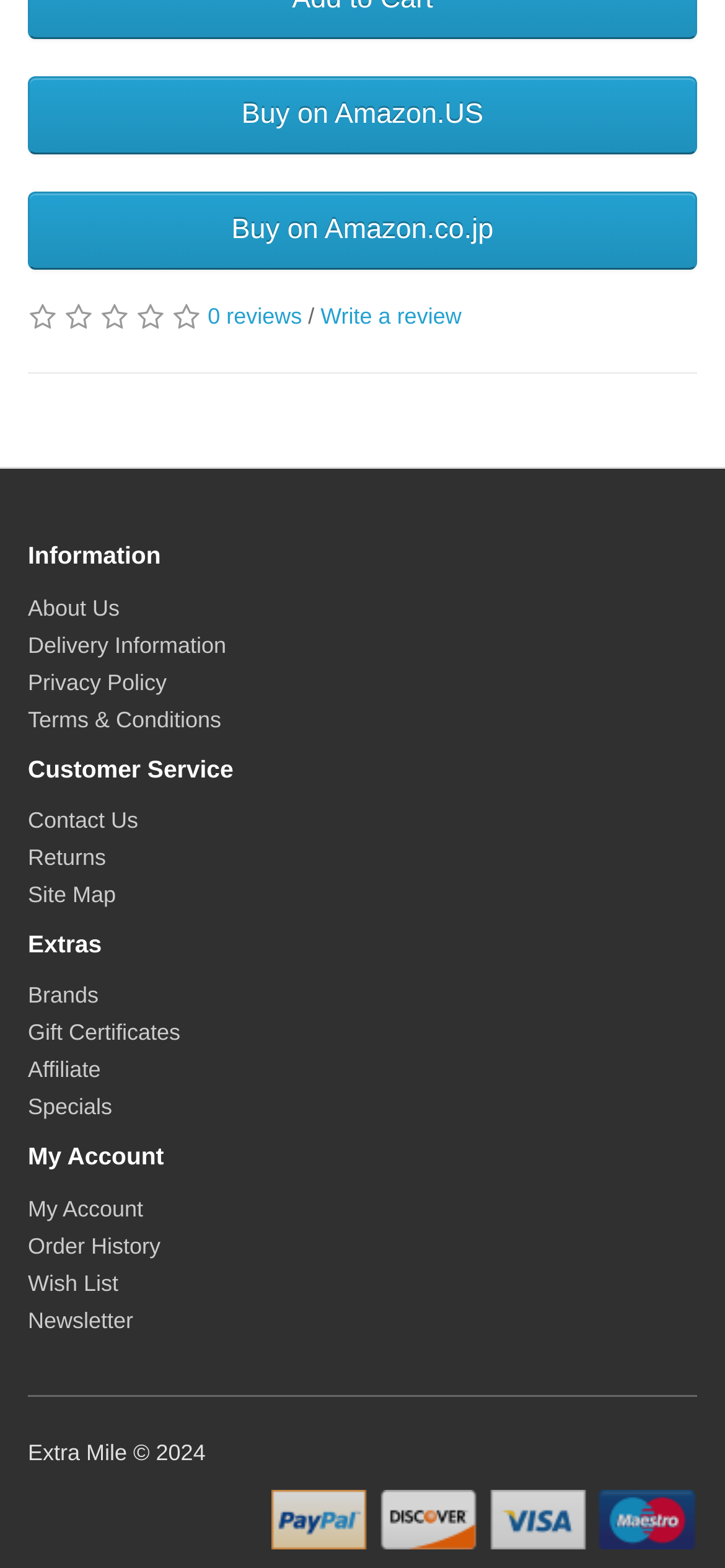Using the provided element description: "Privacy Policy", identify the bounding box coordinates. The coordinates should be four floats between 0 and 1 in the order [left, top, right, bottom].

[0.038, 0.427, 0.23, 0.443]